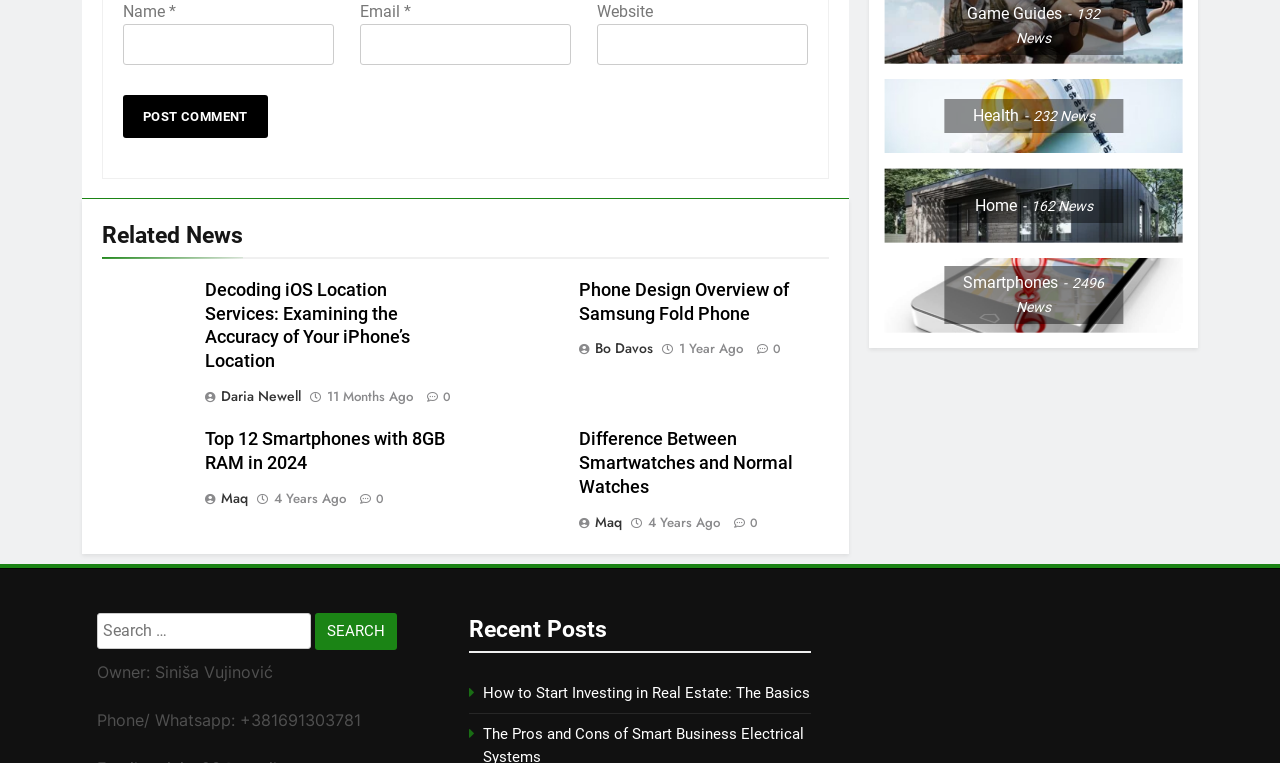Determine the bounding box coordinates for the area that needs to be clicked to fulfill this task: "Search for news". The coordinates must be given as four float numbers between 0 and 1, i.e., [left, top, right, bottom].

[0.076, 0.803, 0.343, 0.852]